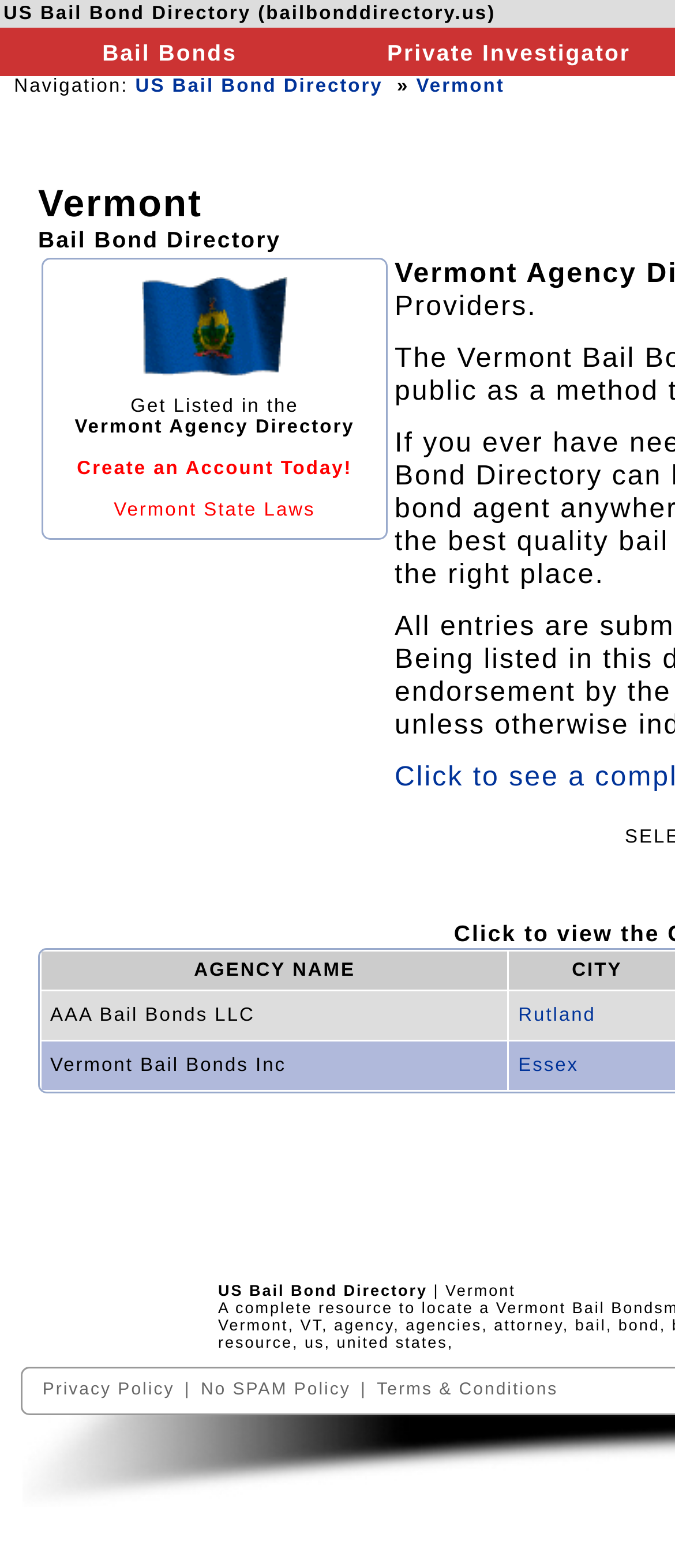Using the element description Rutland, predict the bounding box coordinates for the UI element. Provide the coordinates in (top-left x, top-left y, bottom-right x, bottom-right y) format with values ranging from 0 to 1.

[0.768, 0.641, 0.883, 0.654]